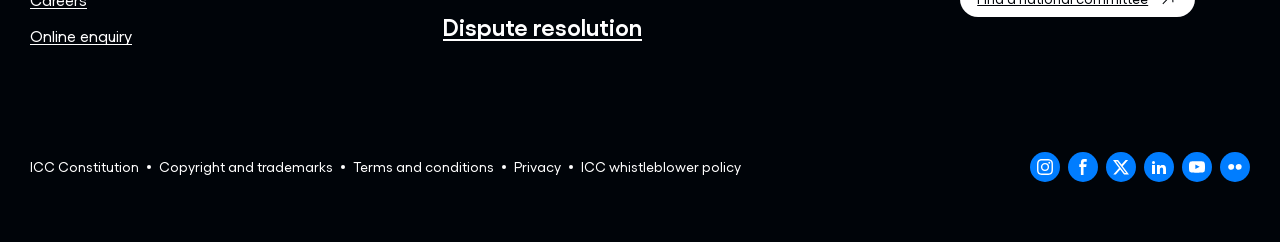Find the bounding box coordinates of the element's region that should be clicked in order to follow the given instruction: "Go to dispute resolution". The coordinates should consist of four float numbers between 0 and 1, i.e., [left, top, right, bottom].

[0.346, 0.051, 0.502, 0.171]